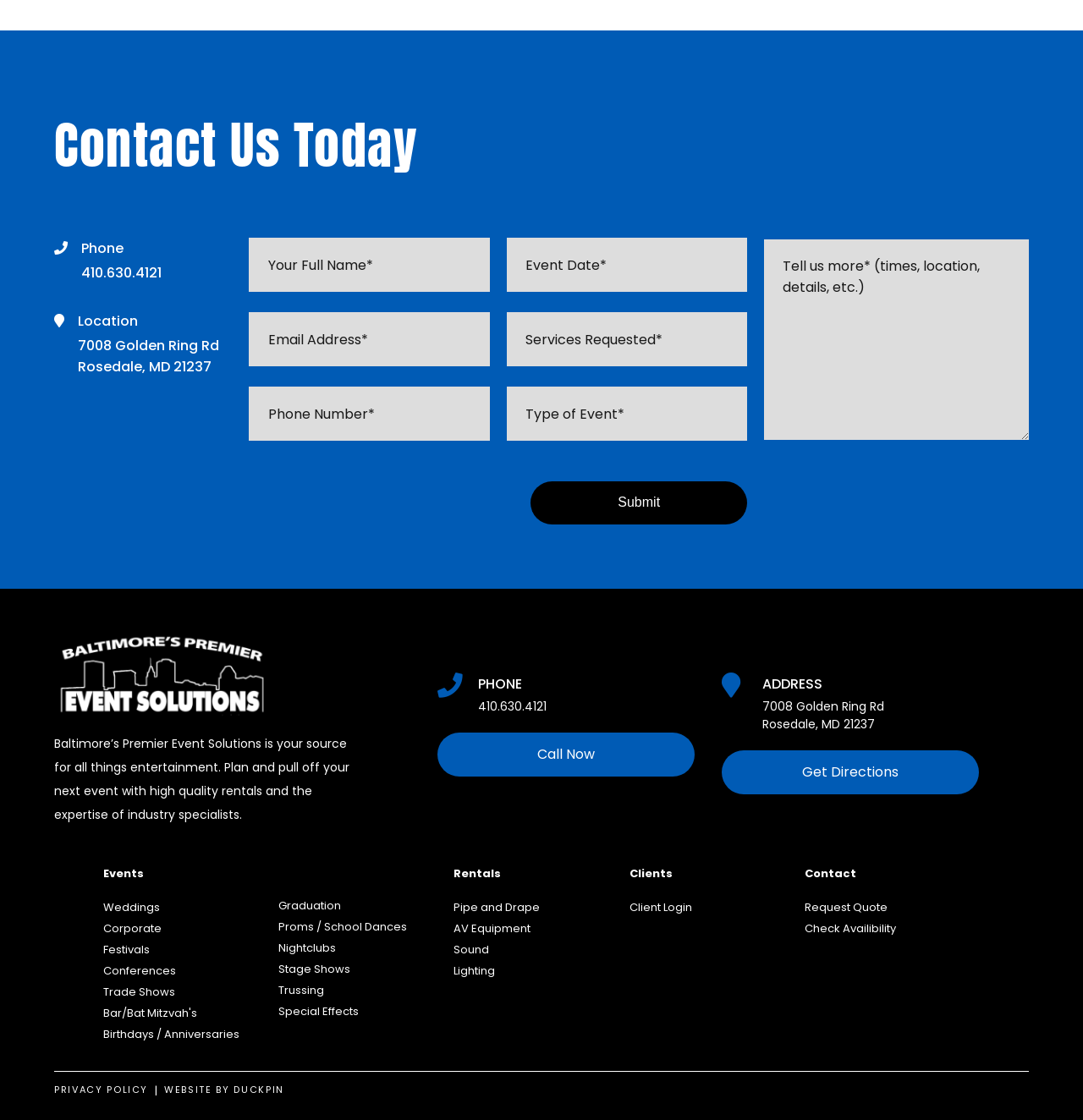Please mark the bounding box coordinates of the area that should be clicked to carry out the instruction: "Call 410.630.4121".

[0.442, 0.623, 0.505, 0.638]